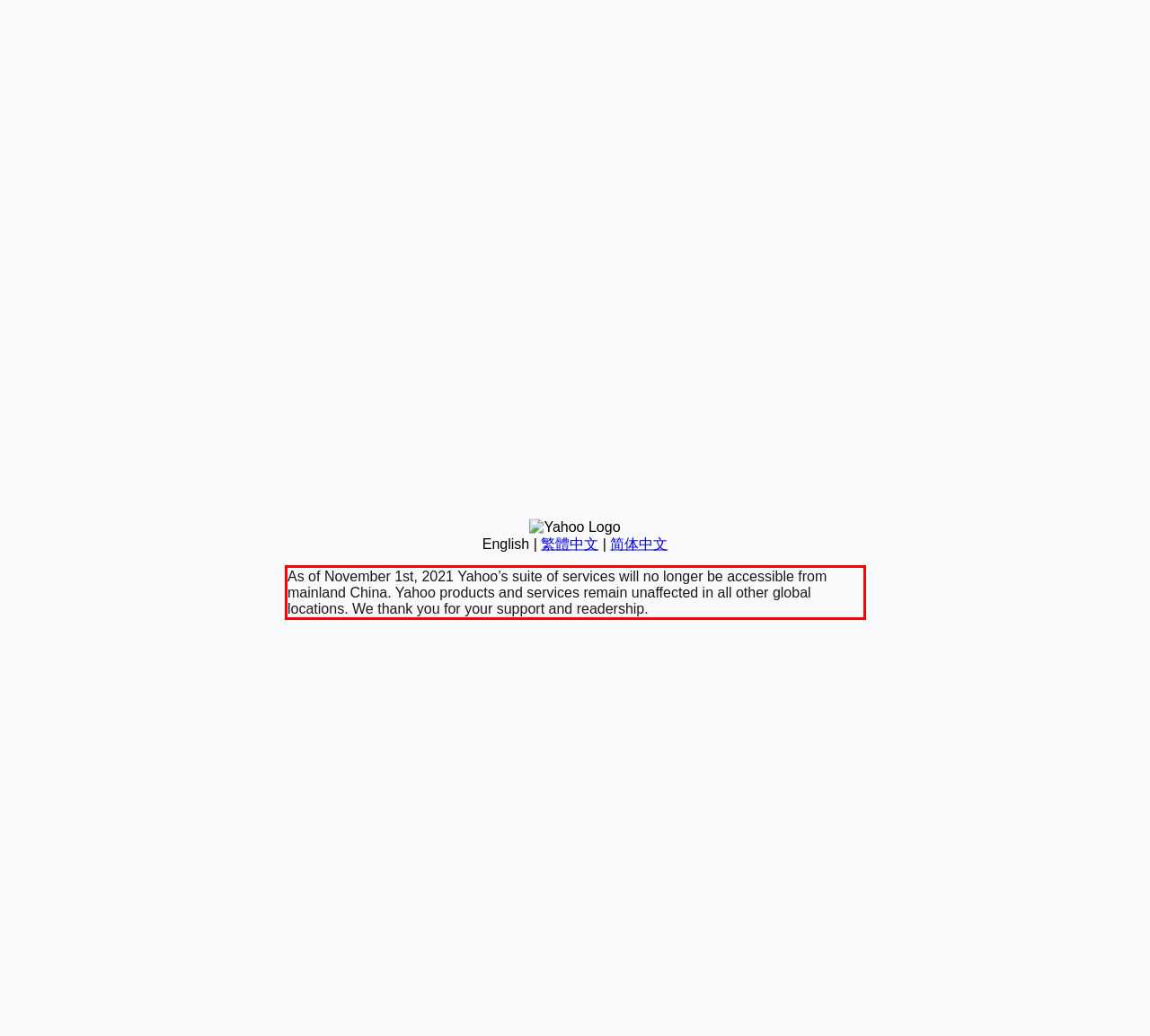Given a screenshot of a webpage, locate the red bounding box and extract the text it encloses.

As of November 1st, 2021 Yahoo’s suite of services will no longer be accessible from mainland China. Yahoo products and services remain unaffected in all other global locations. We thank you for your support and readership.